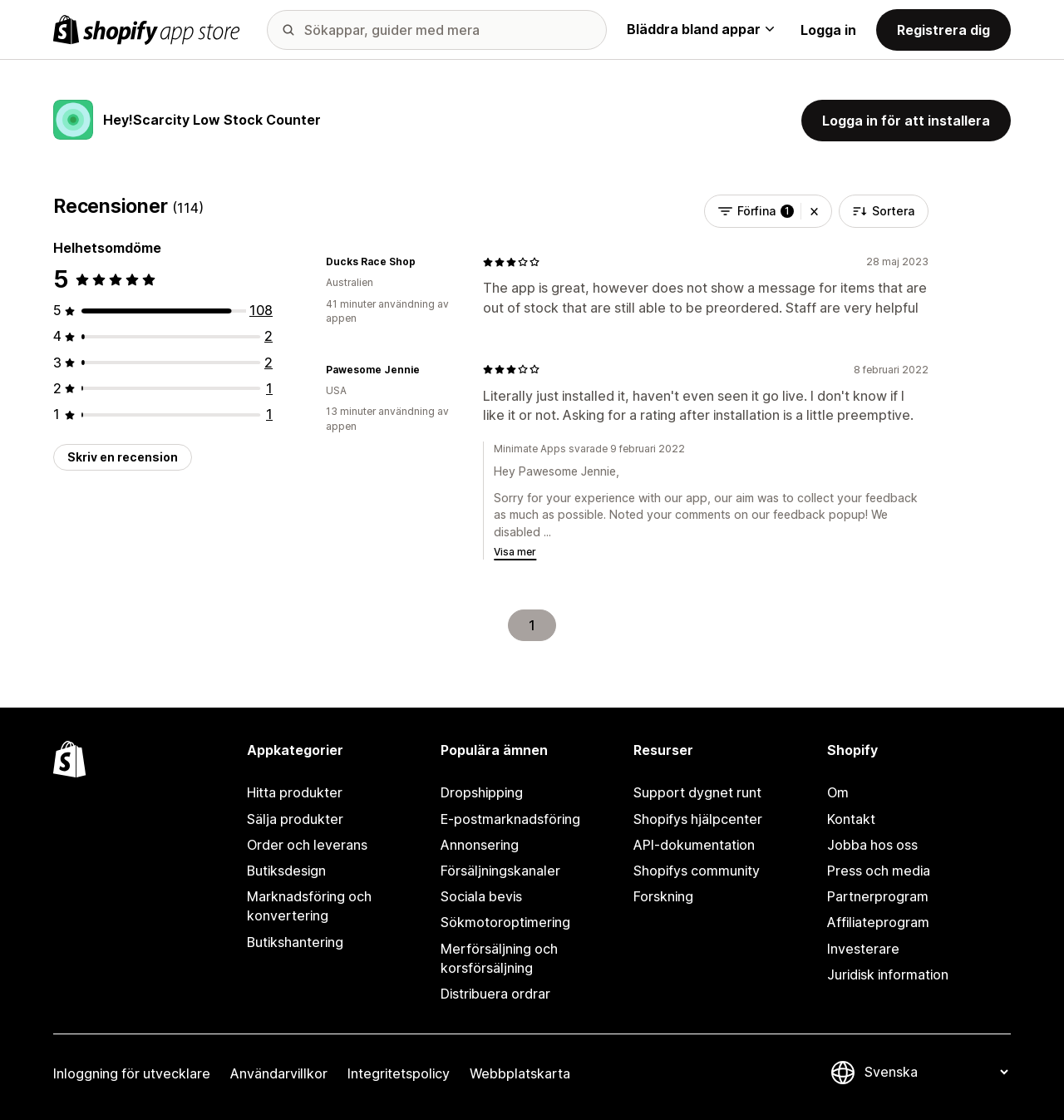Extract the bounding box coordinates of the UI element described by: "Logga in för att installera". The coordinates should include four float numbers ranging from 0 to 1, e.g., [left, top, right, bottom].

[0.753, 0.089, 0.95, 0.126]